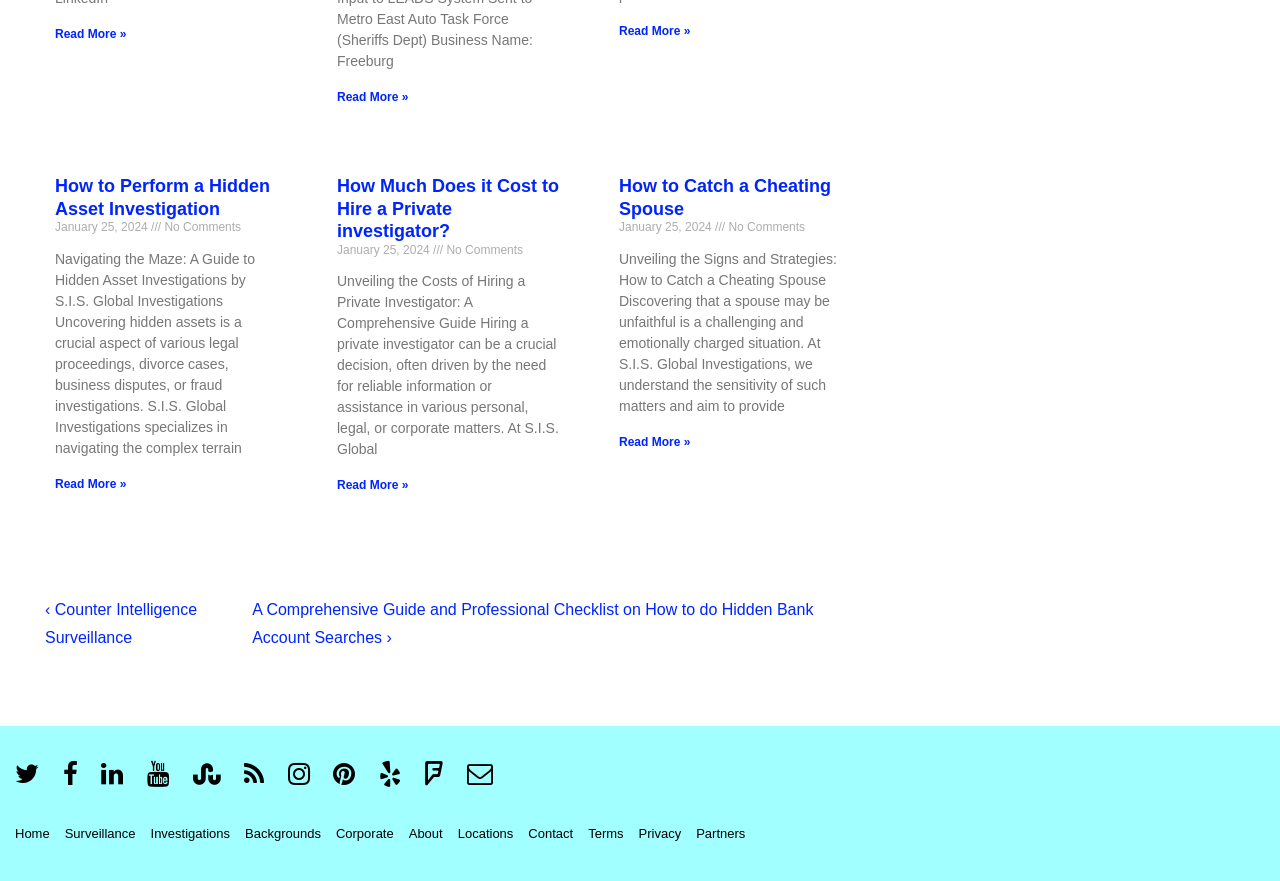Find the bounding box coordinates corresponding to the UI element with the description: "Read More »". The coordinates should be formatted as [left, top, right, bottom], with values as floats between 0 and 1.

[0.263, 0.543, 0.319, 0.559]